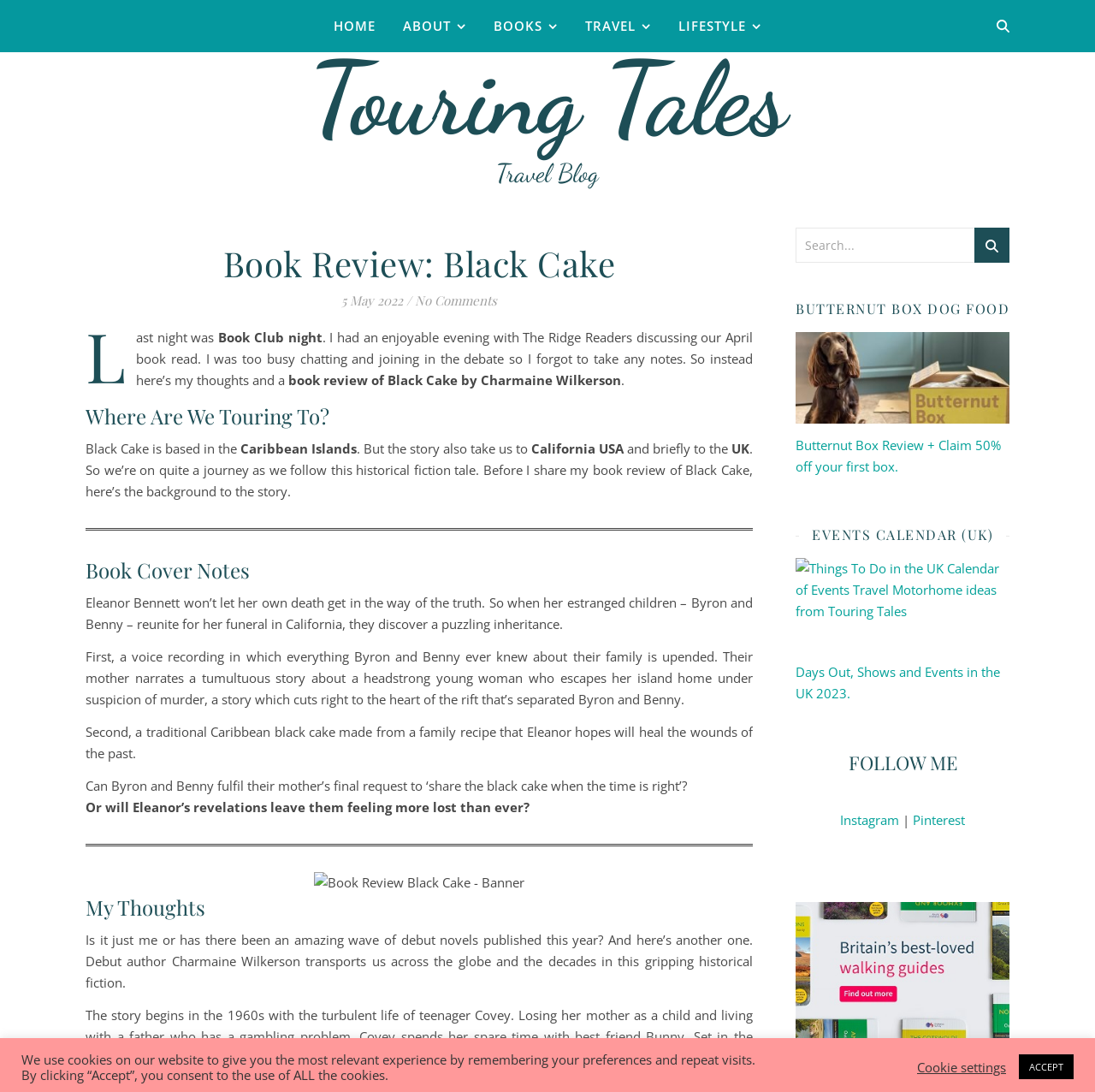Where is the story of Black Cake set?
Examine the image and give a concise answer in one word or a short phrase.

Caribbean Islands, California USA, and UK